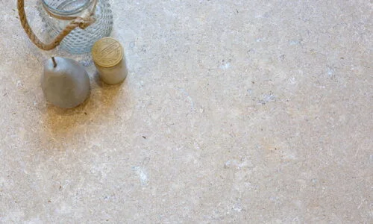What are some potential applications of the Sinai Pearl Sandblasted marble?
Based on the image content, provide your answer in one word or a short phrase.

Countertops, flooring, and wall cladding